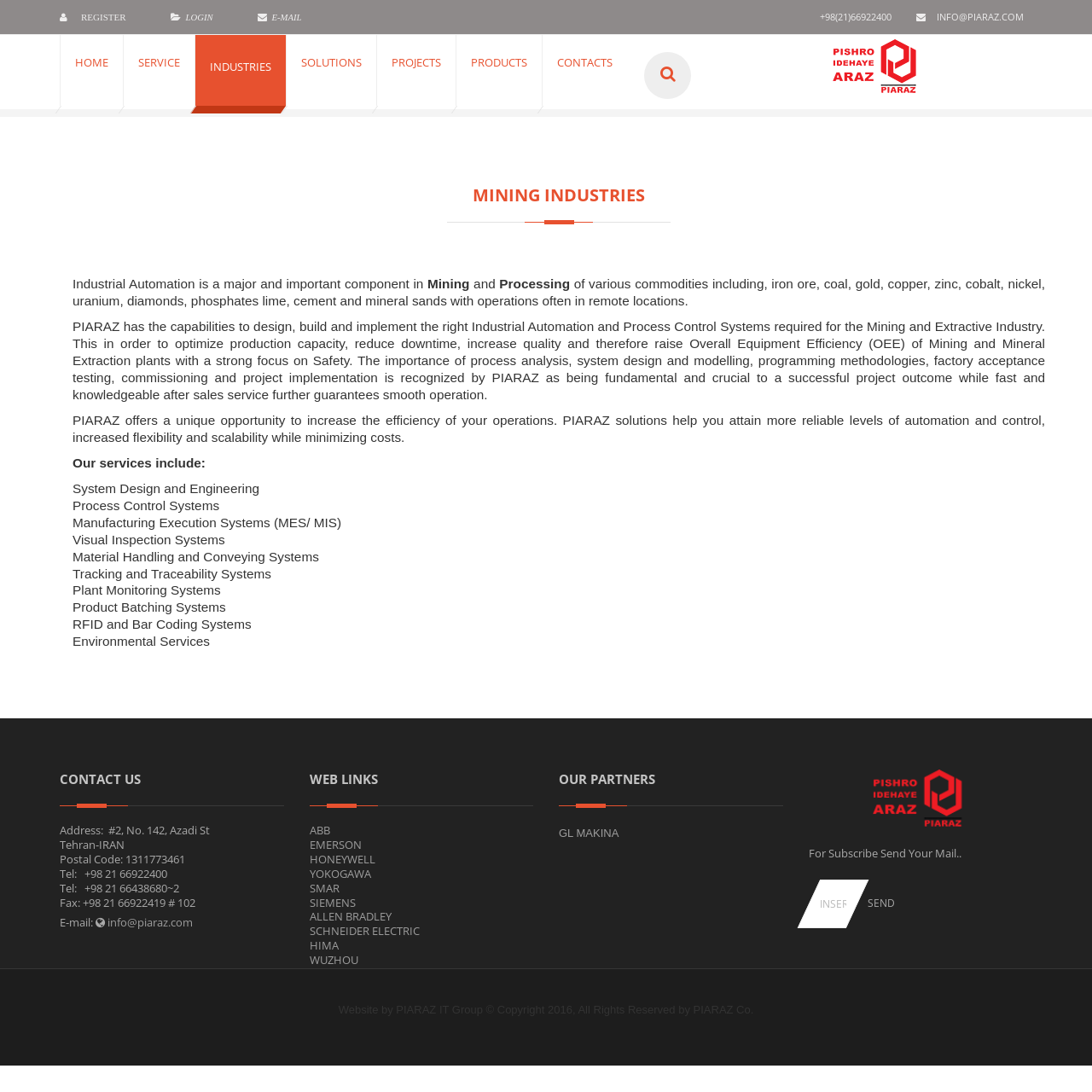What services does PIARAZ offer?
Look at the image and respond to the question as thoroughly as possible.

PIARAZ offers various services, including system design and engineering, process control systems, manufacturing execution systems, visual inspection systems, and more. These services are listed on the webpage under the 'Our Services' section.